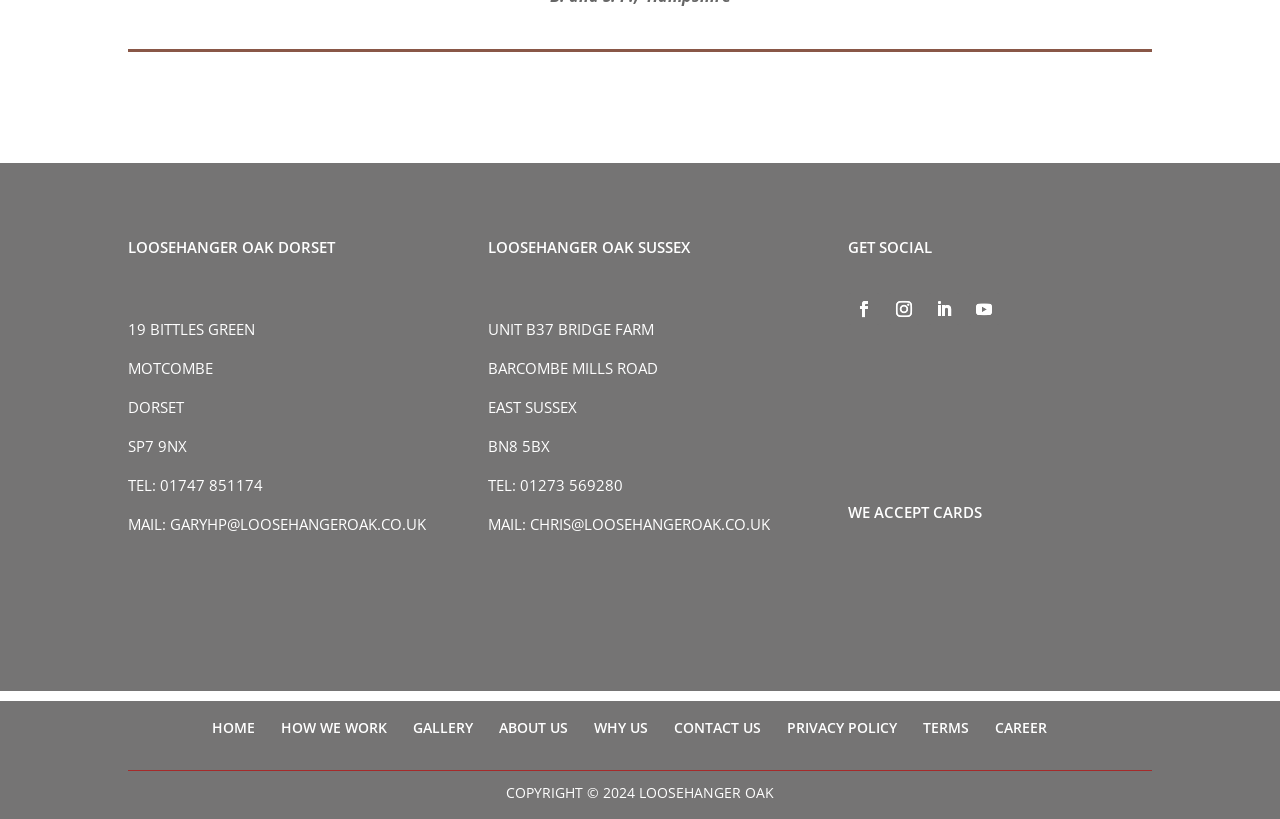Identify the bounding box coordinates of the element to click to follow this instruction: 'Click the 'HOME' link'. Ensure the coordinates are four float values between 0 and 1, provided as [left, top, right, bottom].

[0.165, 0.876, 0.199, 0.9]